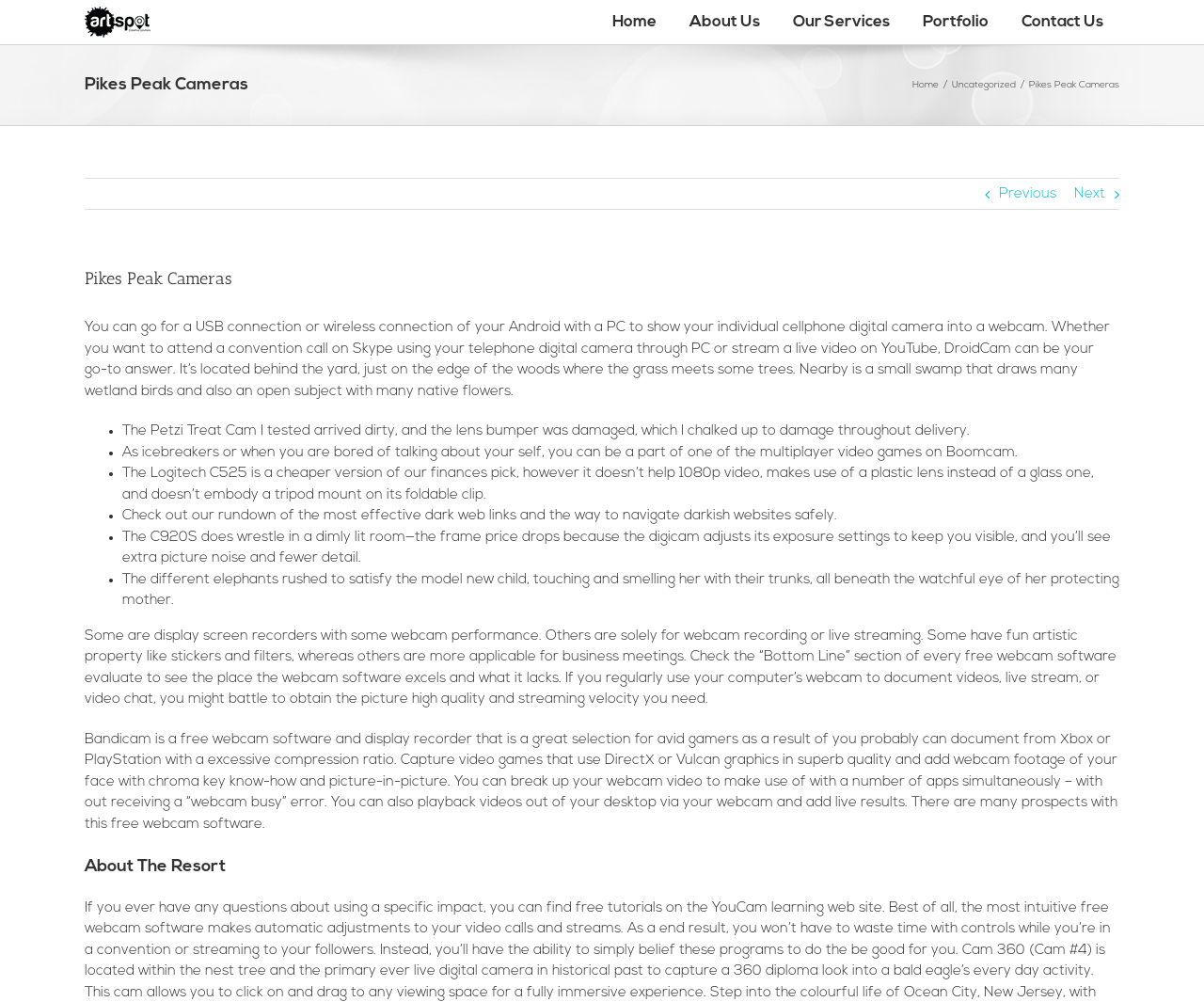Respond with a single word or phrase for the following question: 
What is the name of the website?

Pikes Peak Cameras